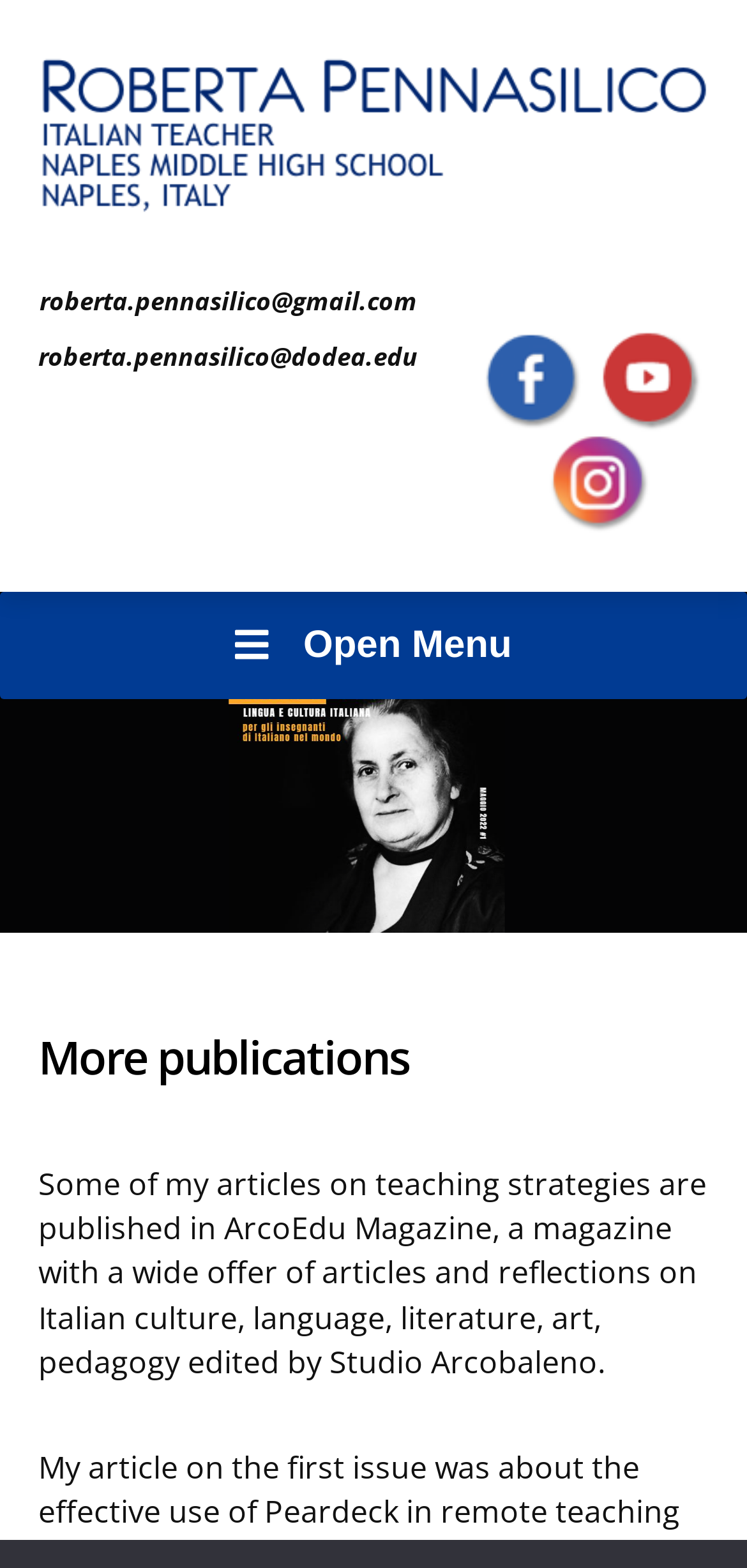What is the name of the magazine that publishes Roberta Pennasilico's articles?
Answer the question with detailed information derived from the image.

I read the static text element that describes the articles published by Roberta Pennasilico, which mentions that they are published in ArcoEdu Magazine.